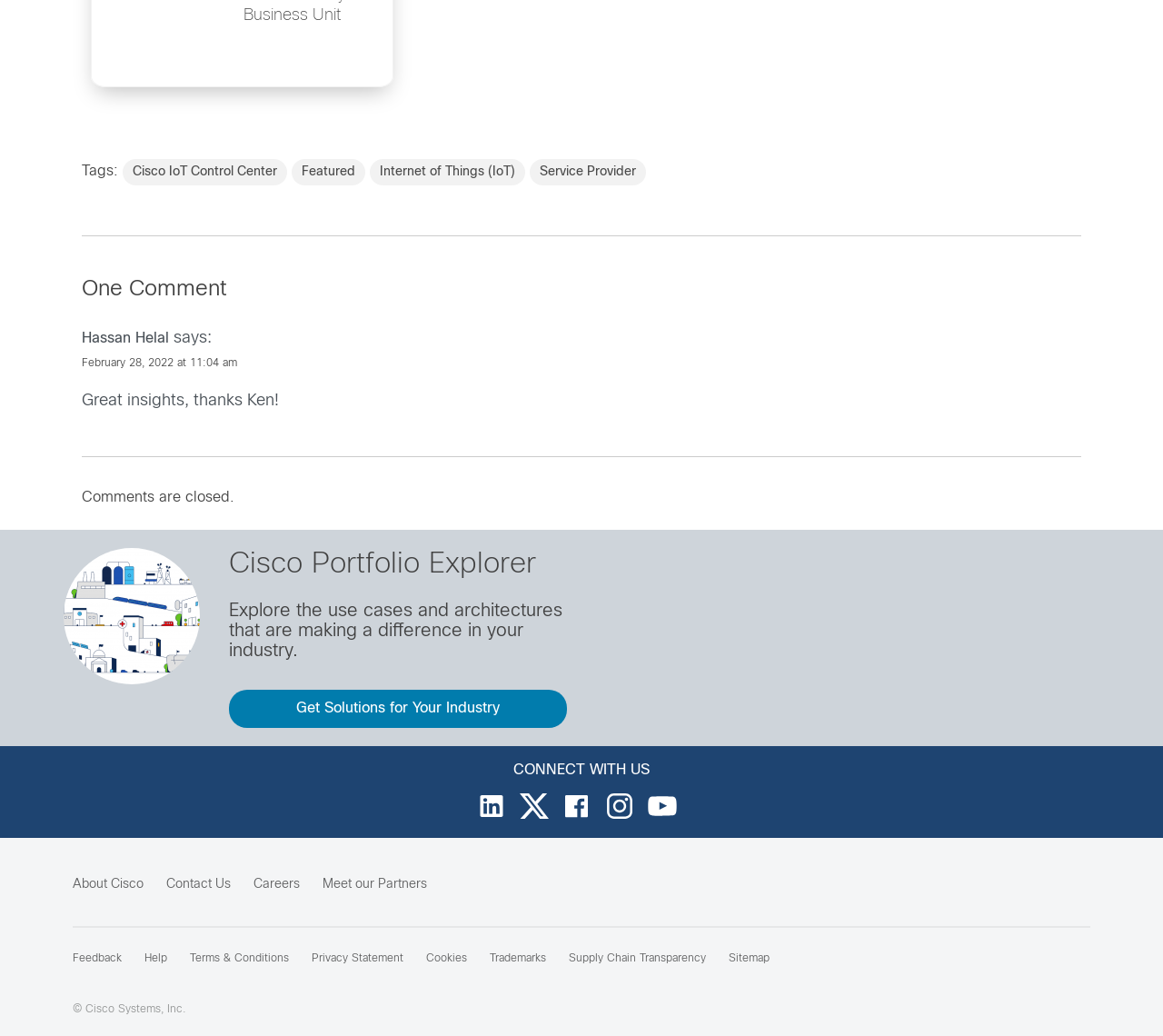What is the copyright information?
Refer to the image and provide a one-word or short phrase answer.

Cisco Systems, Inc.